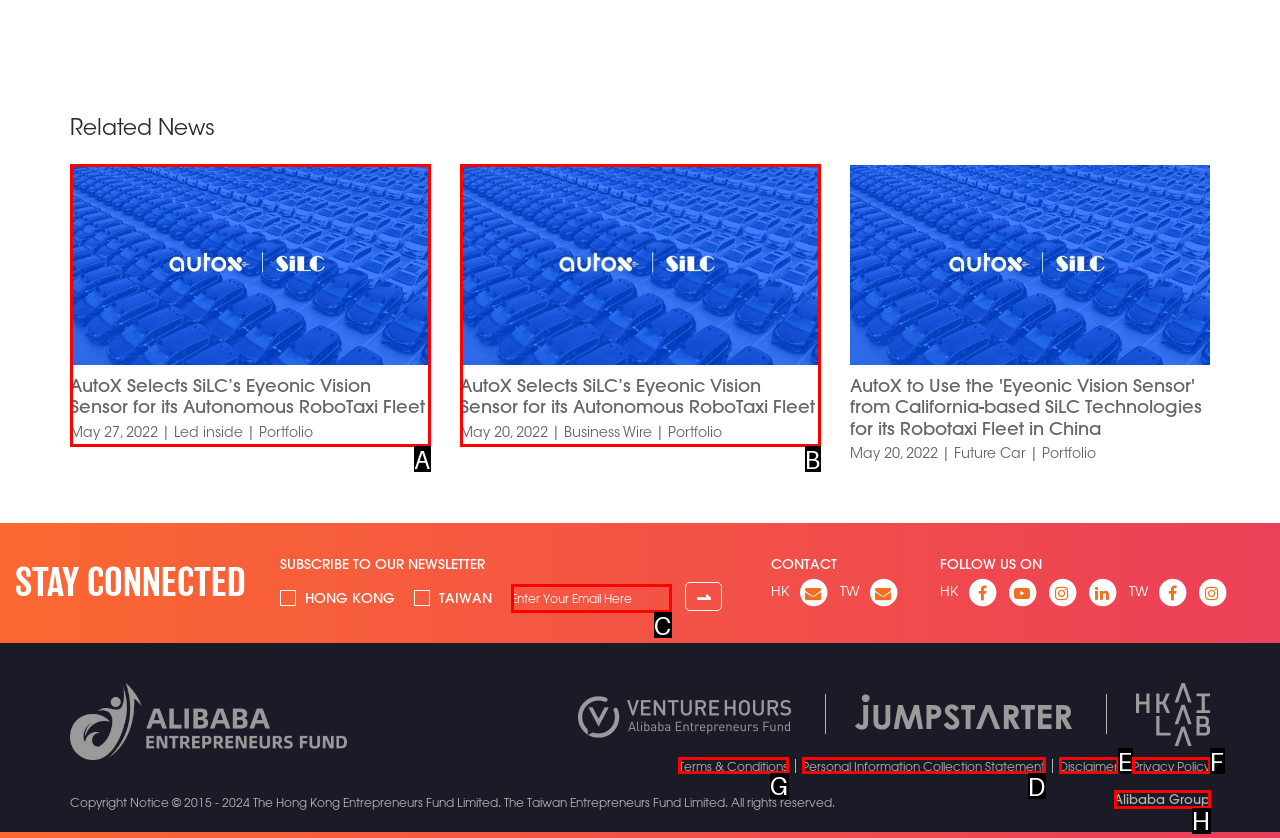Tell me which one HTML element you should click to complete the following task: View terms and conditions
Answer with the option's letter from the given choices directly.

G